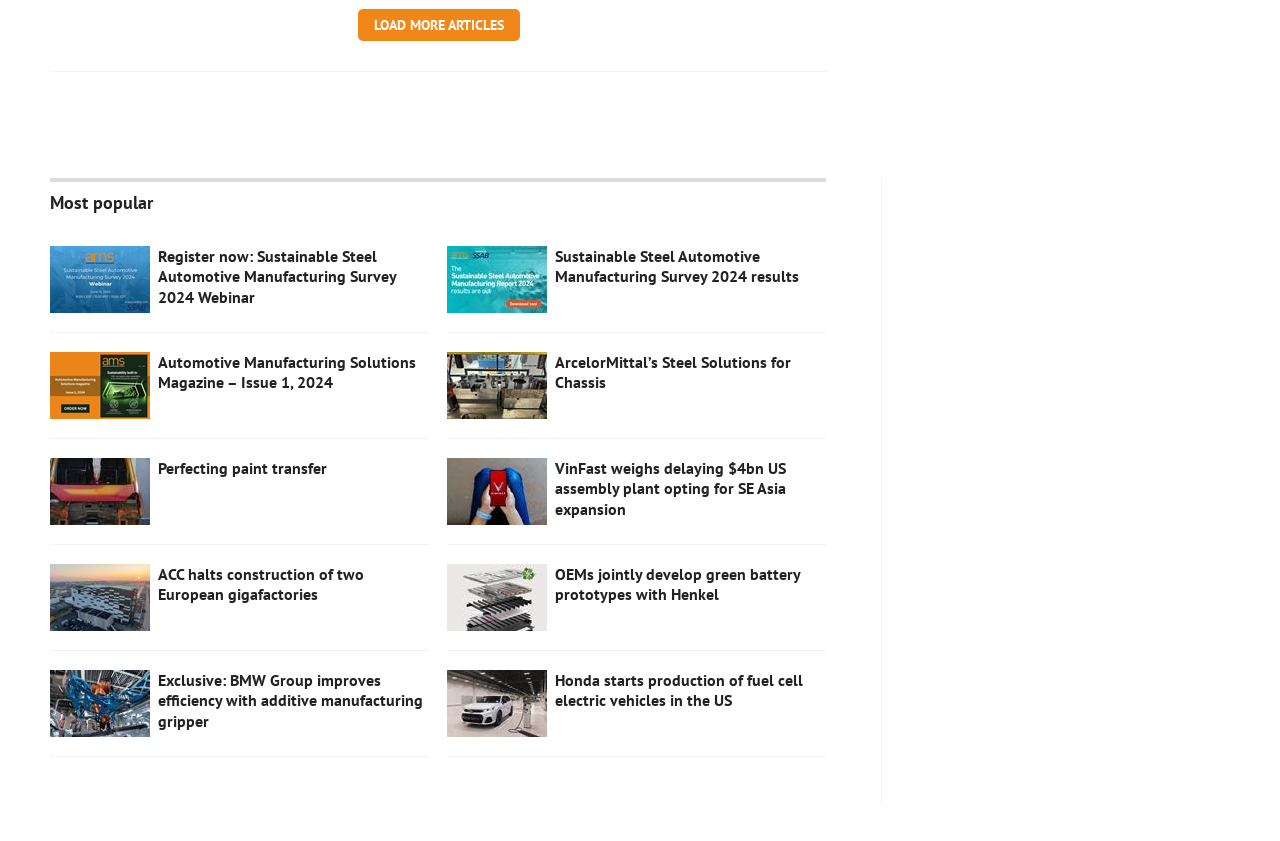What type of content is presented in the tablist?
Give a detailed explanation using the information visible in the image.

The tablist contains multiple links with descriptive text, such as 'Sustainable Steel Automotive Manufacturing Survey 2024' and 'Automotive Manufacturing Solutions magazine Issue 1, 2024'. This suggests that the tablist presents a list of articles, surveys, and other related content.